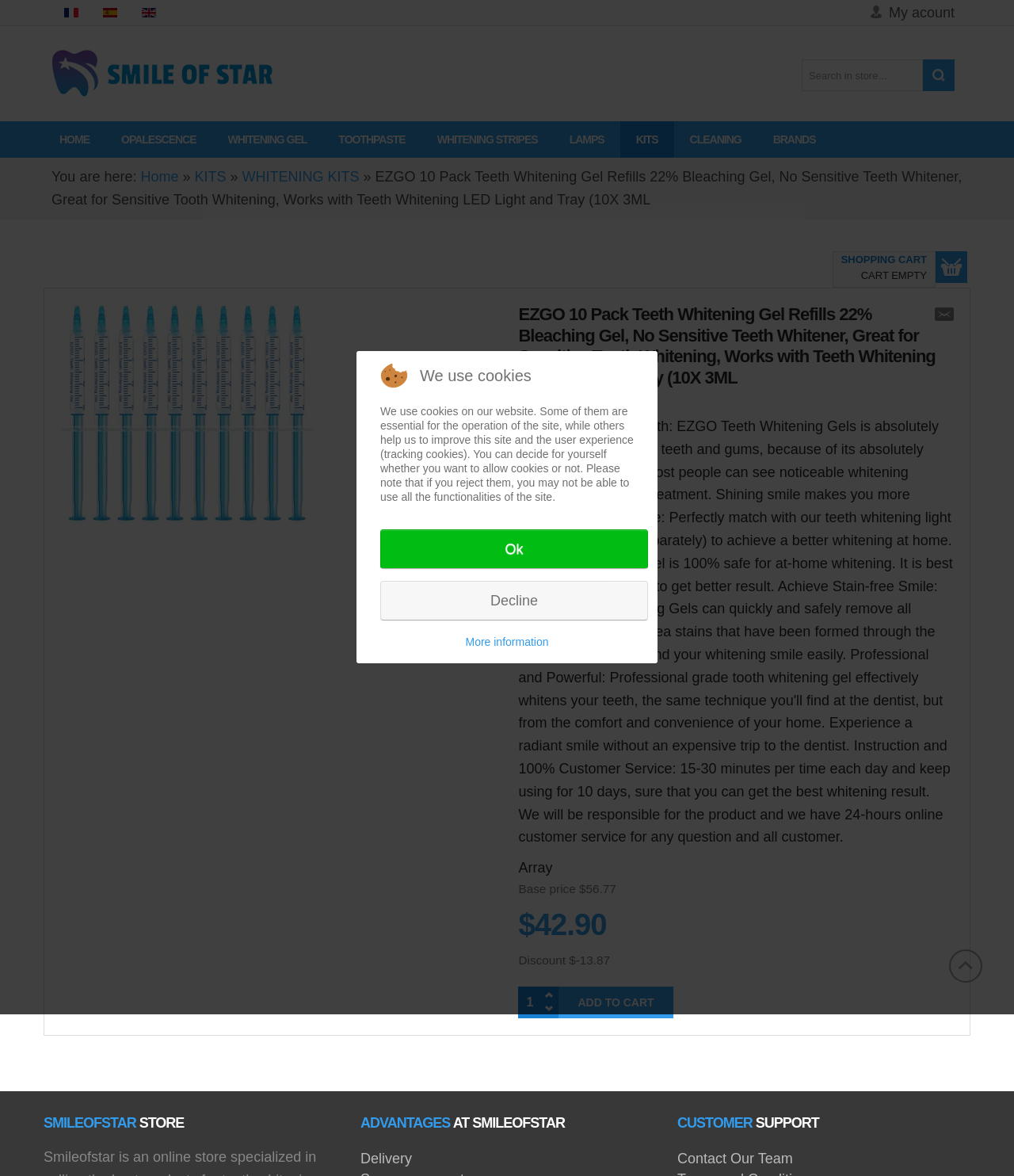How much does the product cost?
Using the information from the image, answer the question thoroughly.

I found the product price by looking at the StaticText element with the text '$42.90' which is likely to be the discounted price of the product.